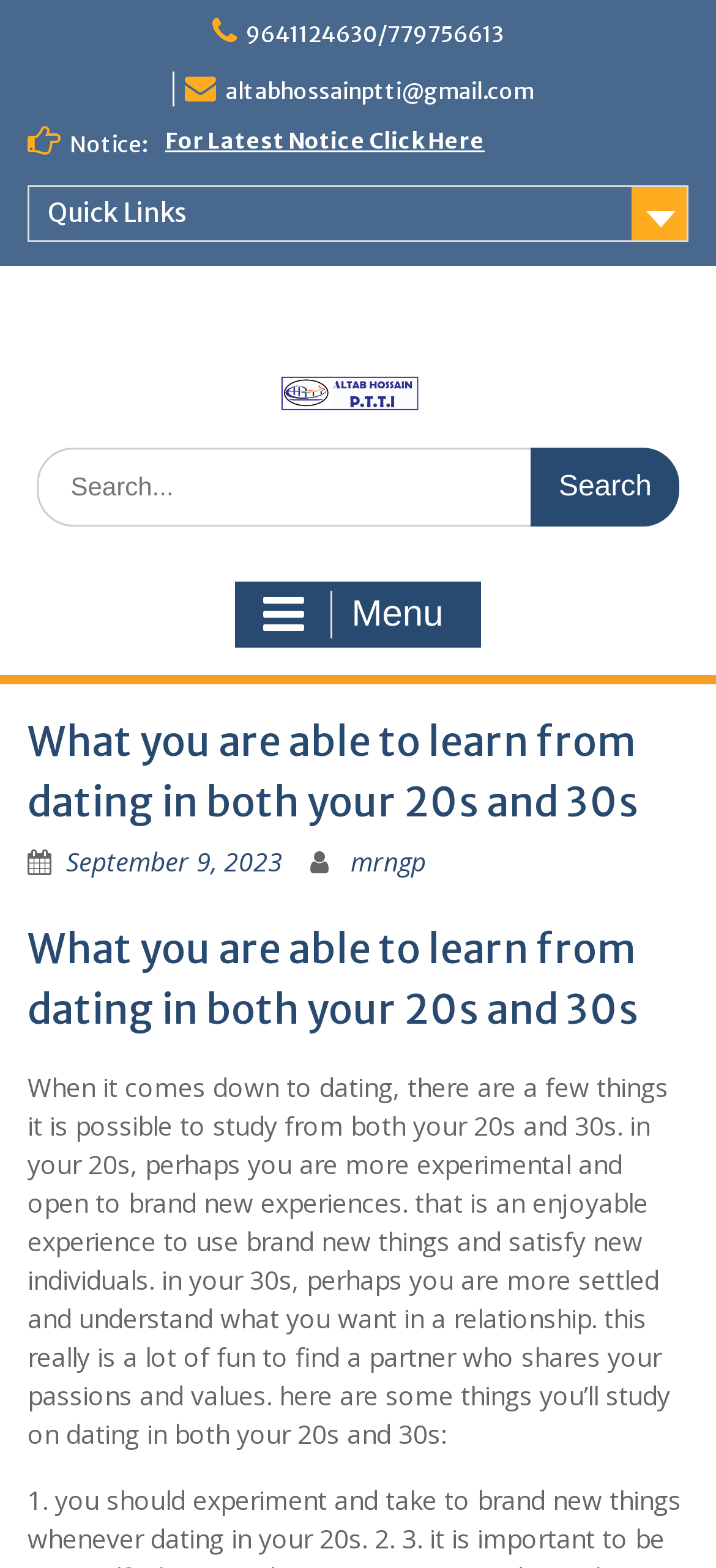Determine the bounding box coordinates for the clickable element required to fulfill the instruction: "Click on the 'For Latest Notice Click Here' link". Provide the coordinates as four float numbers between 0 and 1, i.e., [left, top, right, bottom].

[0.231, 0.08, 0.677, 0.098]